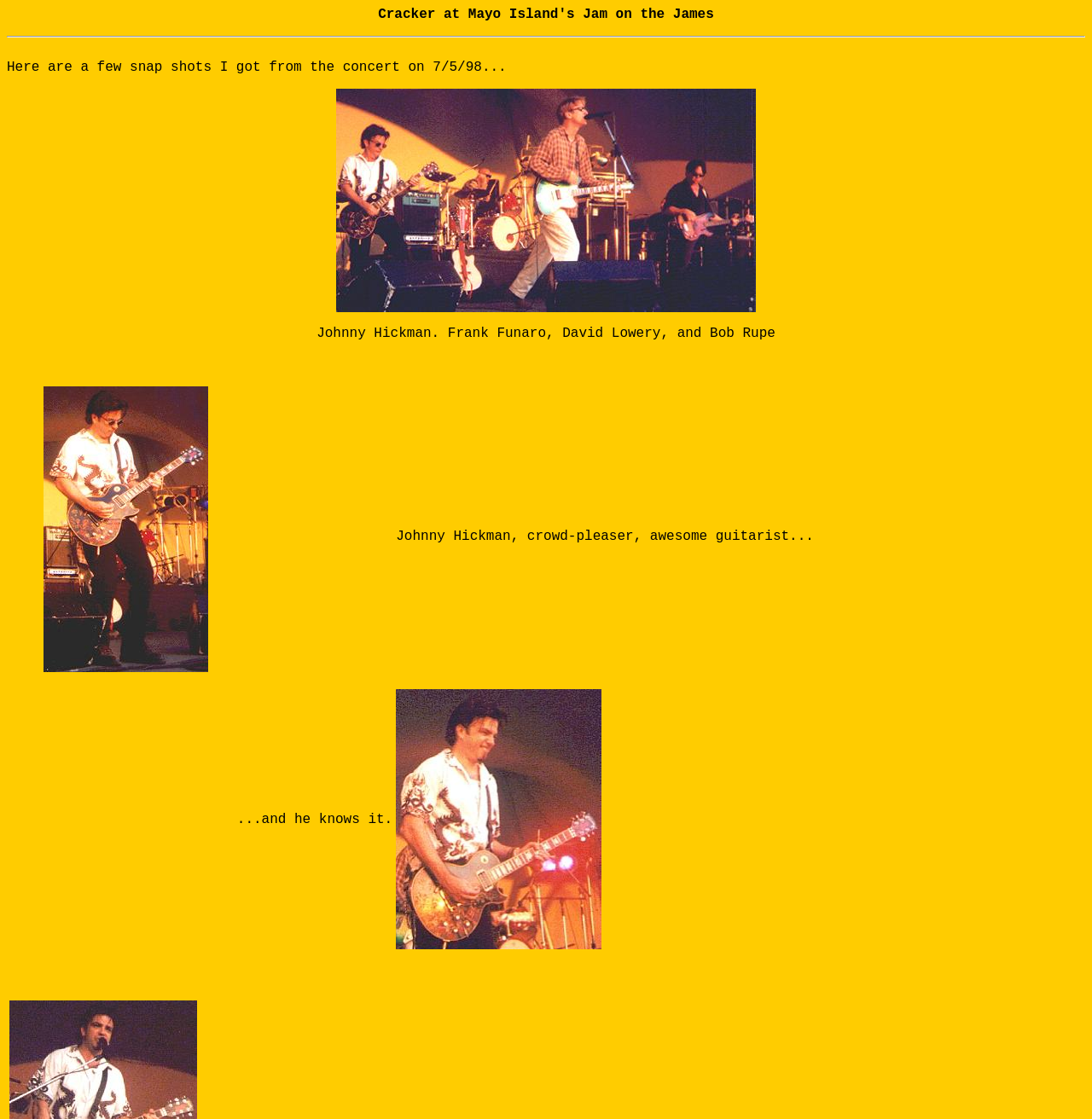Write a detailed summary of the webpage.

The webpage appears to be a personal blog or photo album, documenting a concert event that took place on July 5, 1998, at Mayo Island in Richmond, VA. 

At the top of the page, there is a horizontal separator line. Below the separator, a brief introduction is provided, stating "Here are a few snap shots I got from the concert on 7/5/98...". 

To the right of the introduction, there is a large image, taking up about half of the page's width. Below the image, a caption is provided, identifying the people in the image as Johnny Hickman, Frank Funaro, David Lowery, and Bob Rupe.

The main content of the page is organized into a table with two rows. The first row contains two cells. The left cell has a blockquote element with a smaller image, while the right cell contains a paragraph of text describing Johnny Hickman as a "crowd-pleaser" and "awesome guitarist". 

The second row also has two cells. The left cell contains a short sentence "...and he knows it.", while the right cell has another image, taking up about half of the page's width. 

At the very bottom of the page, there is a small, almost invisible text element containing a non-breaking space character.